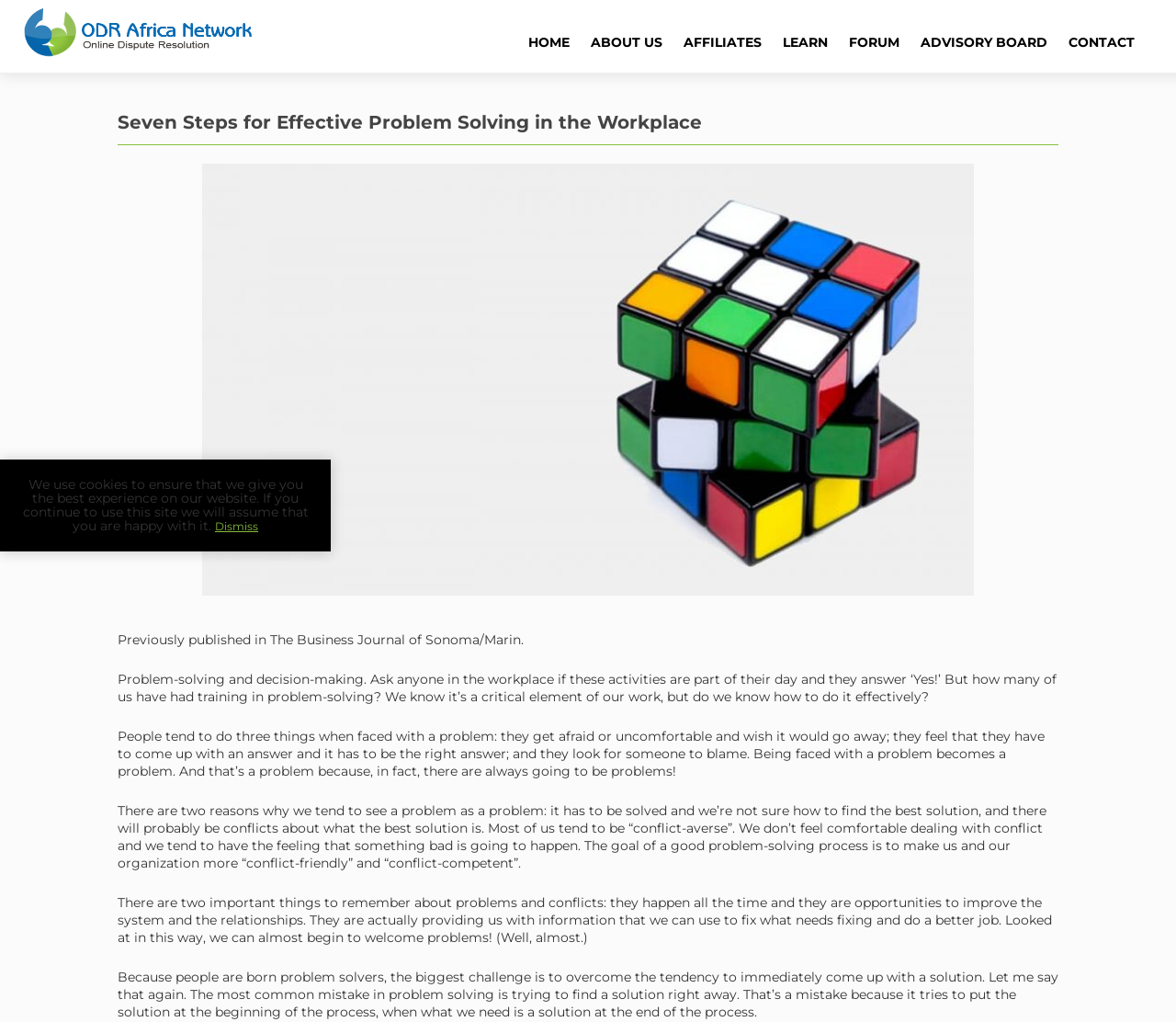Identify the coordinates of the bounding box for the element that must be clicked to accomplish the instruction: "Click HOME".

[0.441, 0.022, 0.492, 0.062]